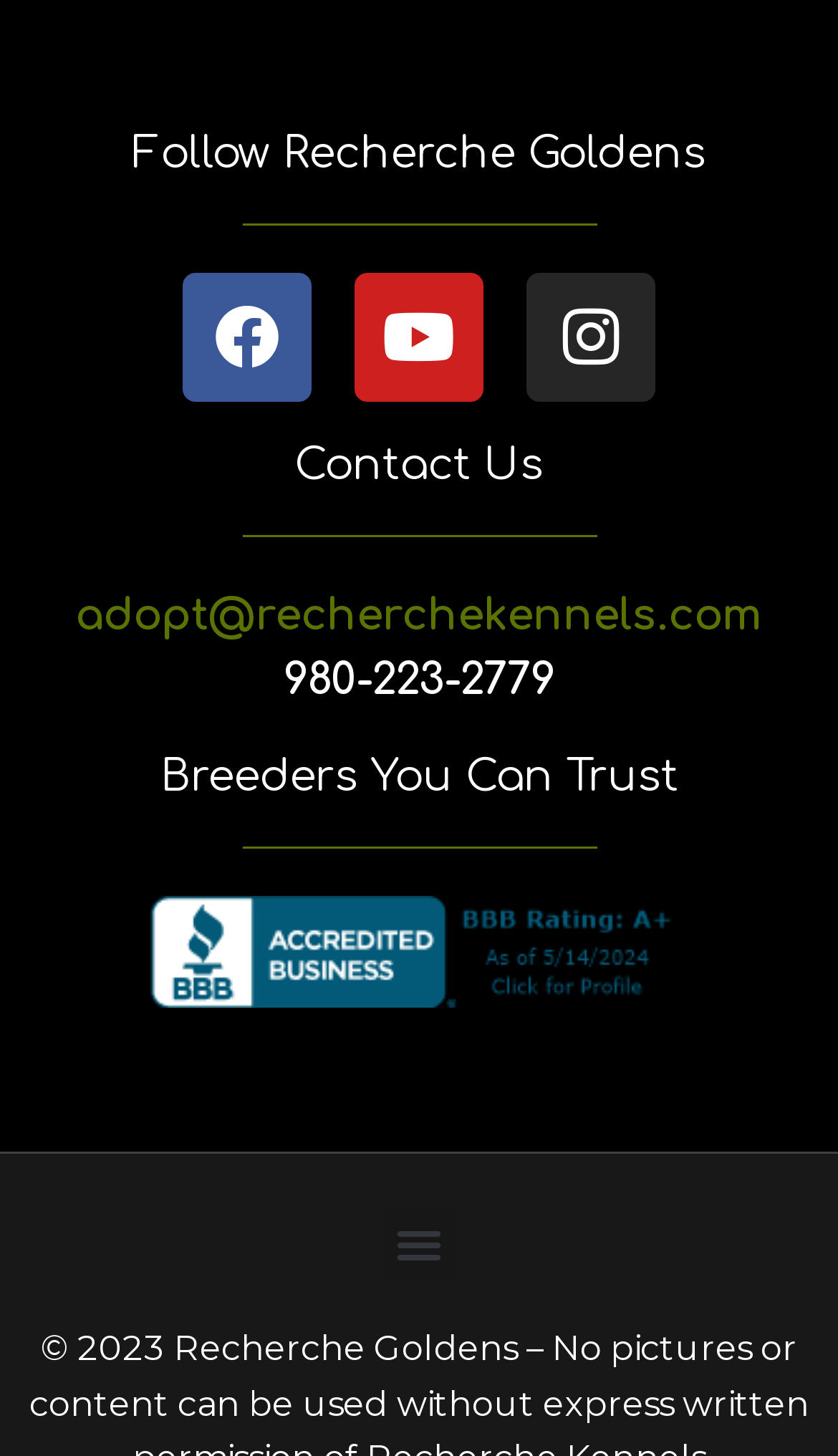Find the bounding box coordinates of the element's region that should be clicked in order to follow the given instruction: "Contact Us". The coordinates should consist of four float numbers between 0 and 1, i.e., [left, top, right, bottom].

[0.077, 0.305, 0.923, 0.334]